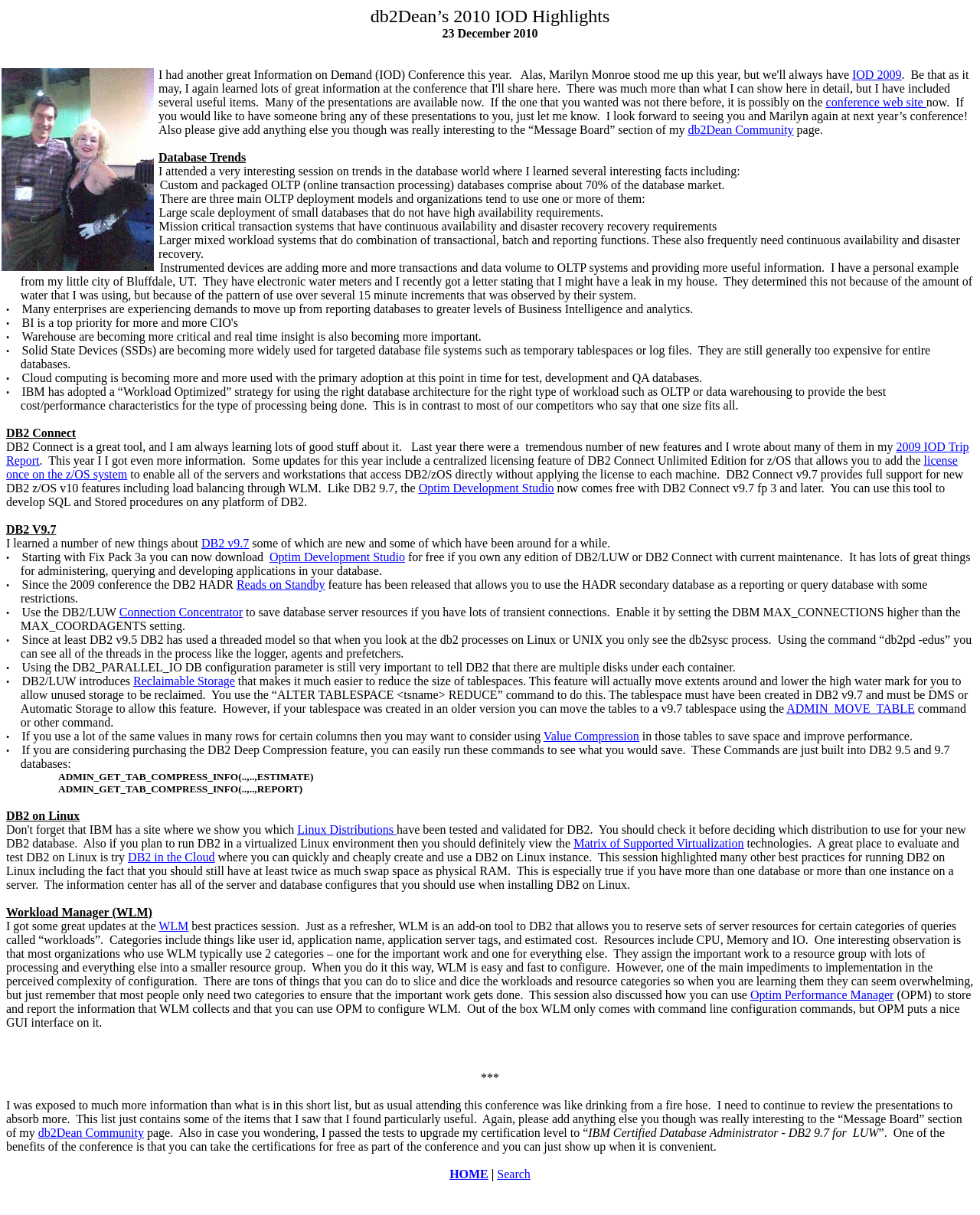Explain the features and main sections of the webpage comprehensively.

This webpage is about db2Dean's 2010 IOD Highlights. At the top, there is a date "23 December 2010" and an image. Below the image, there are several links, including "IOD 2009", "conference web site", and "db2Dean Community". 

The main content of the webpage is divided into several sections. The first section is about database trends, where the author shares some interesting facts learned from a session on trends in the database world. The section is divided into several bullet points, each describing a trend, such as custom and packaged OLTP databases, mission critical transaction systems, and larger mixed workload systems.

The next section is about instrumented devices adding more transactions and data volume to OLTP systems, providing more useful information. The author shares a personal example from their city, where electronic water meters helped detect a potential leak in their house.

The following sections discuss various topics, including the demand for moving up from reporting databases to greater levels of Business Intelligence and analytics, the increasing importance of real-time insight, and the use of Solid State Devices (SSDs) for targeted database file systems.

There is also a section about IBM's "Workload Optimized" strategy for using the right database architecture for the right type of workload, and another section about DB2 Connect, a great tool that provides centralized licensing features and support for new DB2 z/OS v10 features.

The webpage also covers DB2 V9.7, including new features and updates, such as the Optim Development Studio, which is now free with DB2 Connect v9.7 fp 3 and later. Additionally, there are sections about DB2 HADR, DB2/LUW Connection Concentrator, and DB2_PARALLEL_IO DB configuration parameter.

Throughout the webpage, there are many links to other resources, such as the "2009 IOD Trip Report", "Optim Development Studio", "DB2 v9.7", and "Reclaimable Storage".